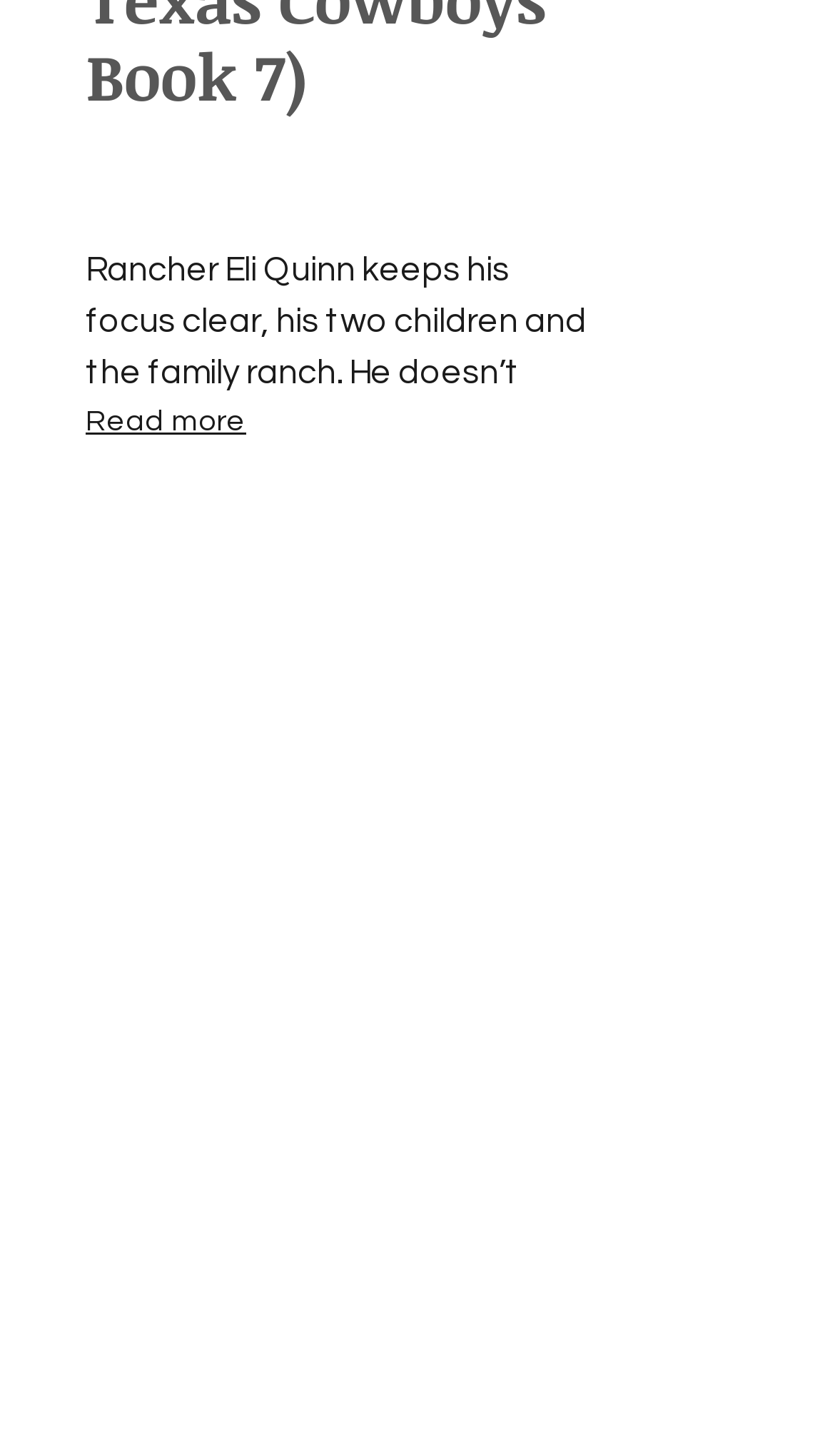Please reply to the following question with a single word or a short phrase:
What is the main character's occupation?

Rancher